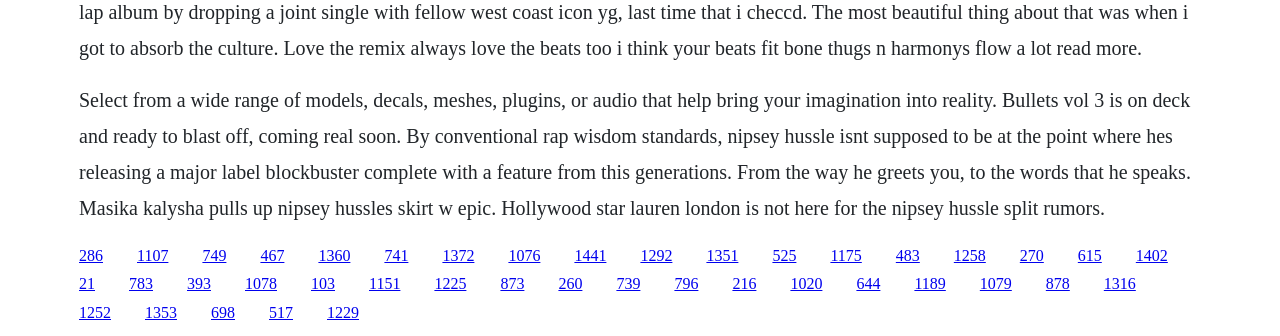What is the purpose of the links on the webpage?
Refer to the image and provide a one-word or short phrase answer.

To access models and audio